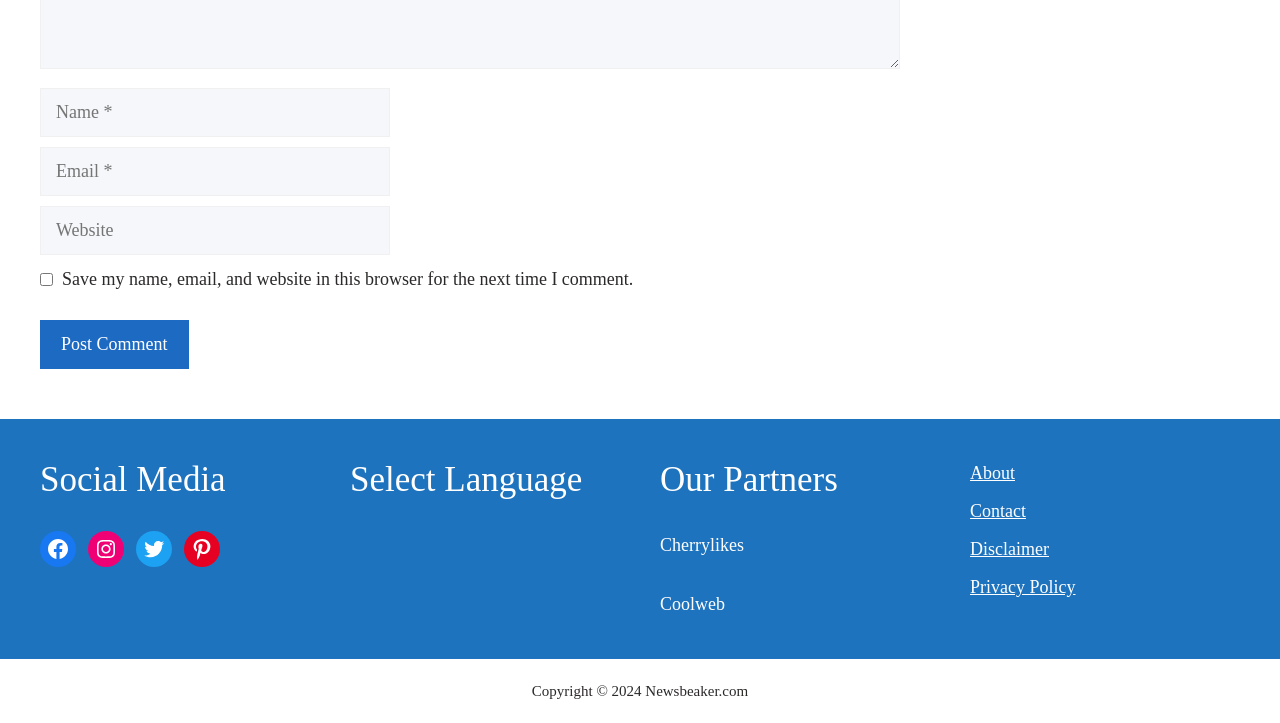Based on the image, please elaborate on the answer to the following question:
What social media platforms are listed?

The social media platforms are listed in a section with a heading 'Social Media' and consist of four links: 'Facebook', 'Instagram', 'Twitter', and 'Pinterest'.